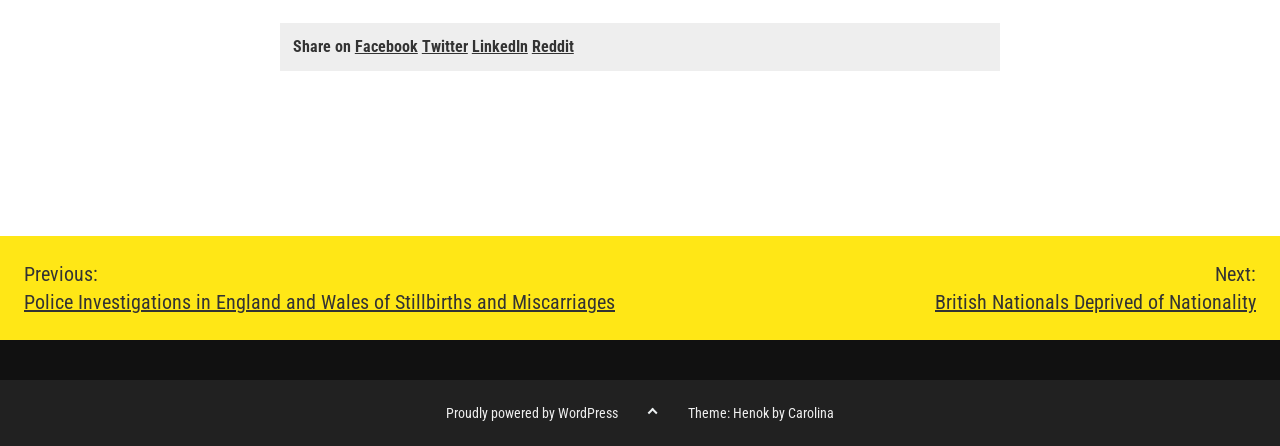Using details from the image, please answer the following question comprehensively:
How many social media platforms are available for sharing?

The webpage has a section for sharing content on social media platforms, which includes Facebook, Twitter, LinkedIn, and Reddit. Therefore, there are 4 social media platforms available for sharing.